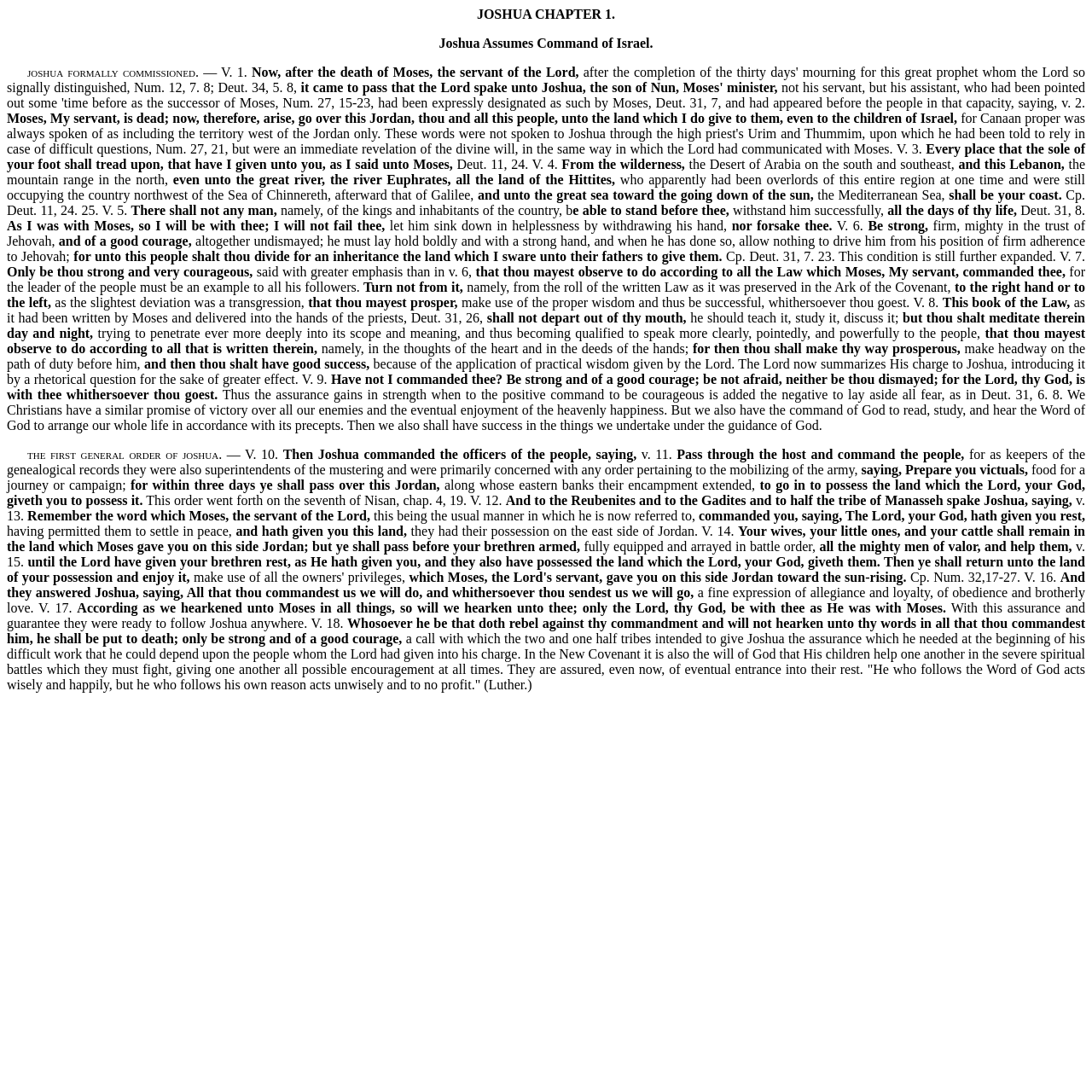What is the chapter being discussed?
From the screenshot, provide a brief answer in one word or phrase.

Joshua Chapter 1